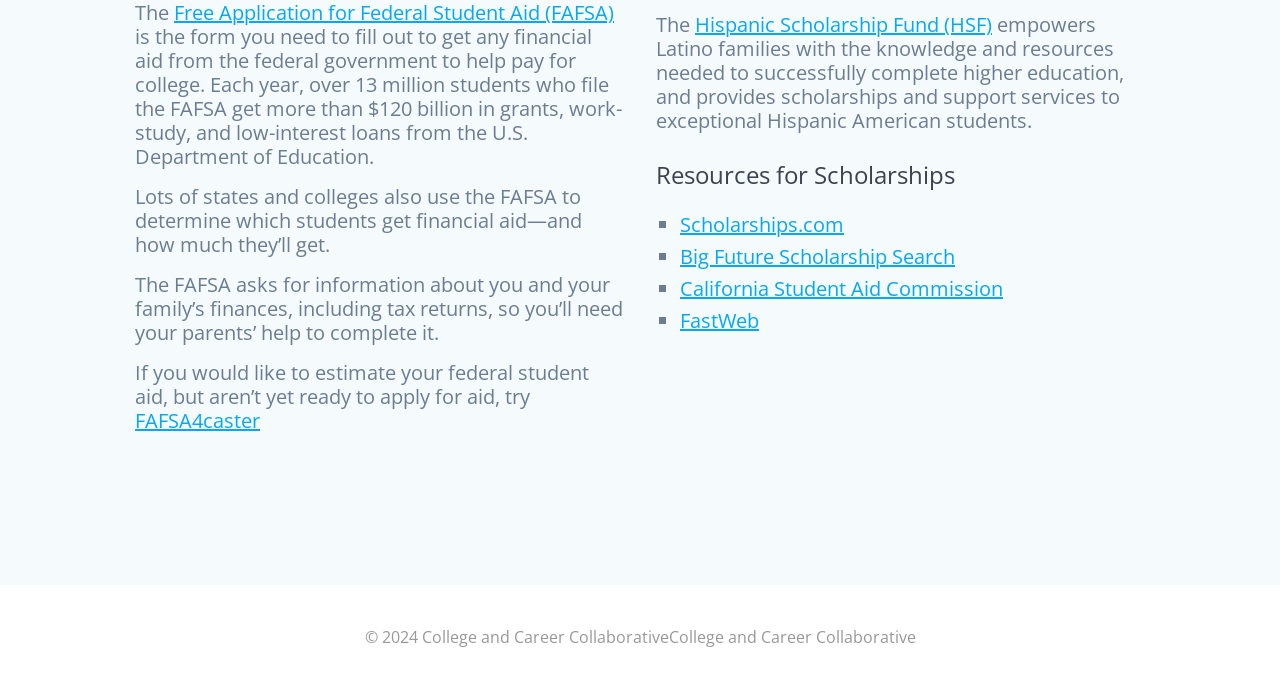What is the copyright year of the webpage?
Please look at the screenshot and answer using one word or phrase.

2024